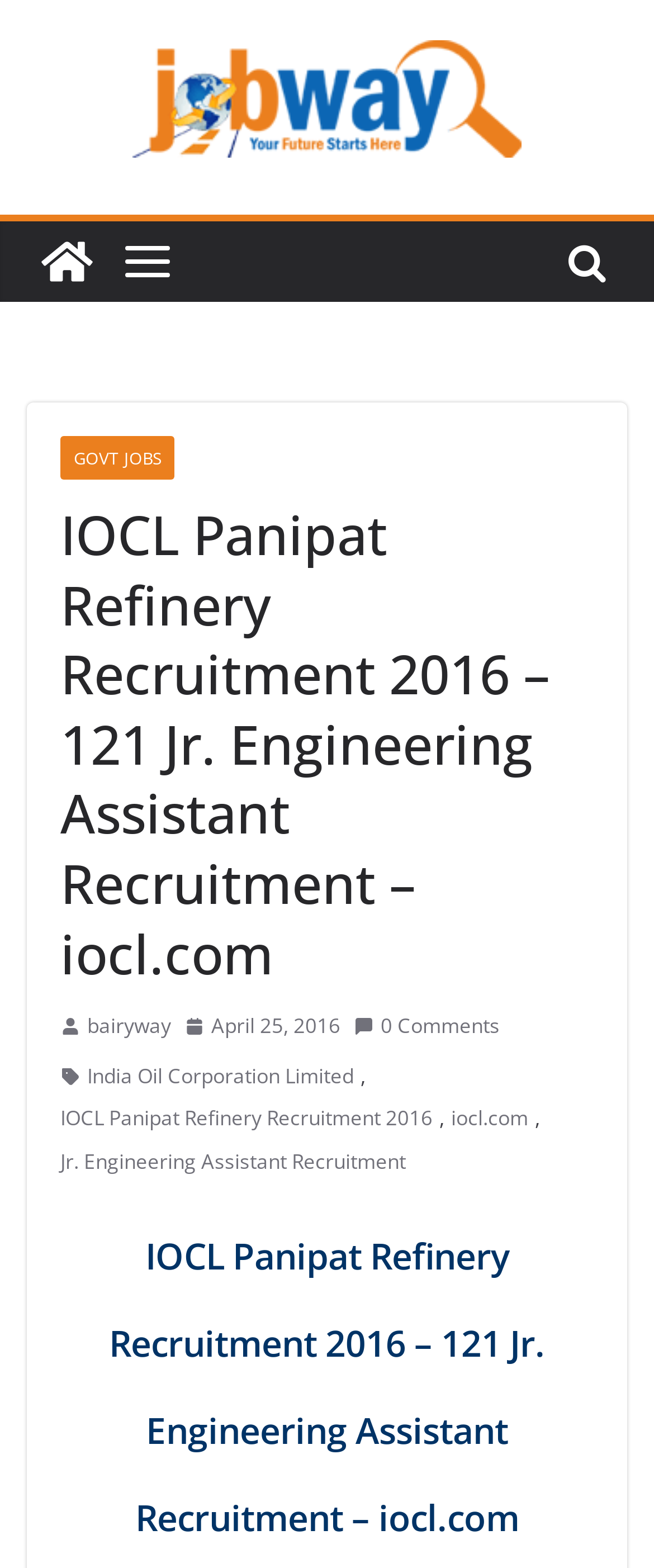Specify the bounding box coordinates of the element's area that should be clicked to execute the given instruction: "Visit the iocl.com website". The coordinates should be four float numbers between 0 and 1, i.e., [left, top, right, bottom].

[0.69, 0.702, 0.808, 0.725]